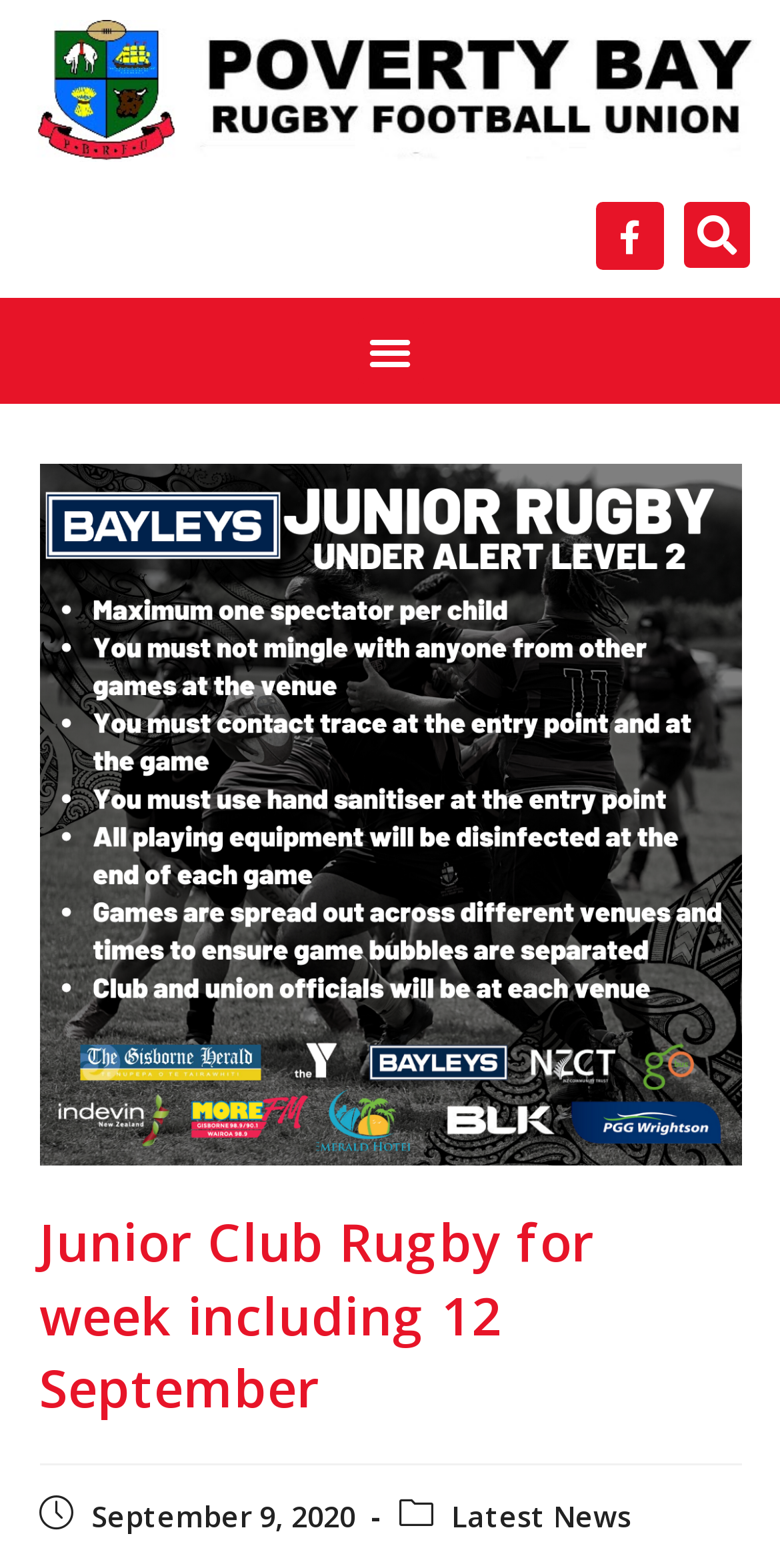What is the name of the social media platform linked on the webpage?
From the screenshot, supply a one-word or short-phrase answer.

Facebook